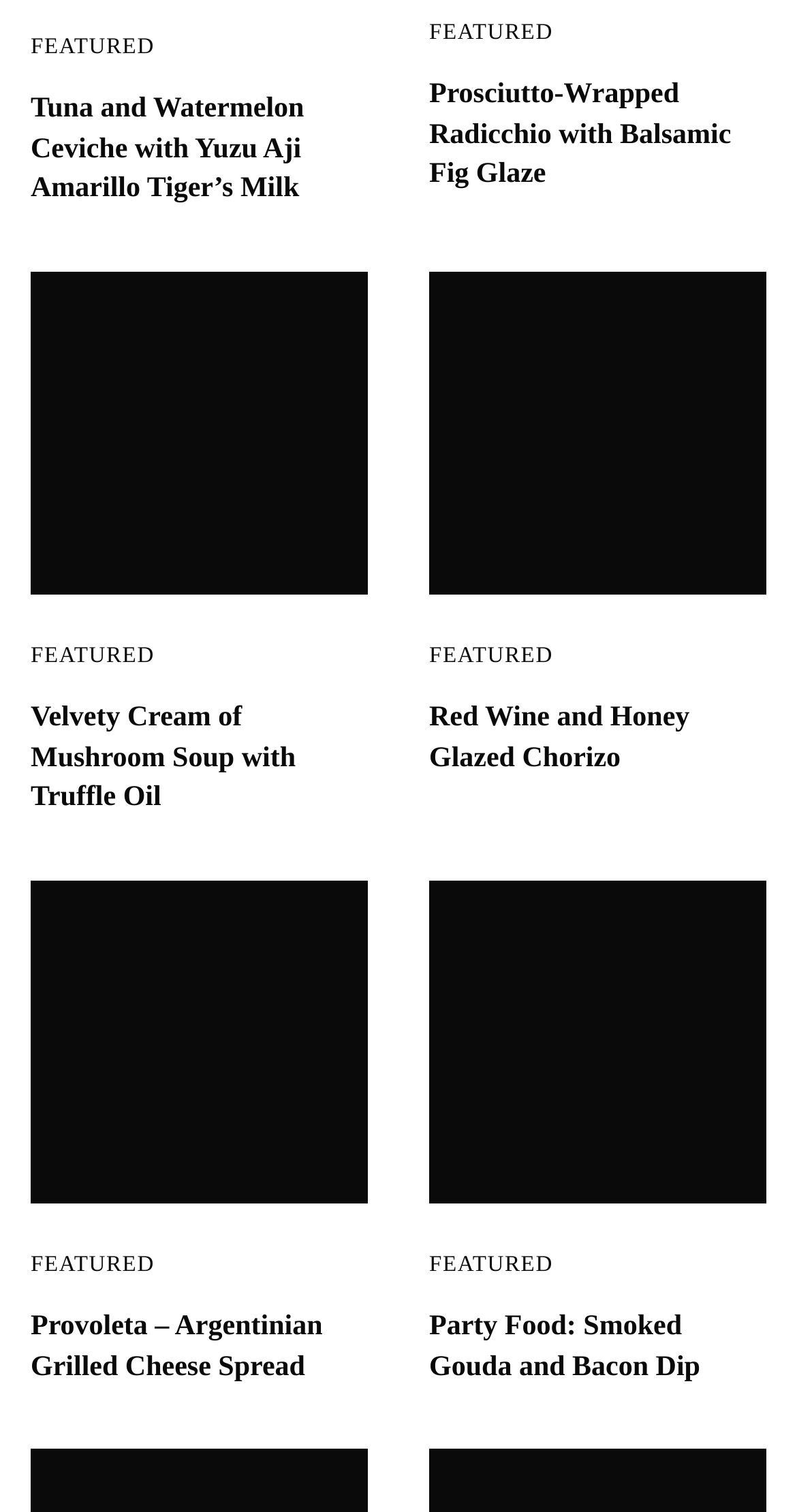Can you show the bounding box coordinates of the region to click on to complete the task described in the instruction: "Get Cream of Mushroom Soup Recipe"?

[0.038, 0.179, 0.462, 0.393]